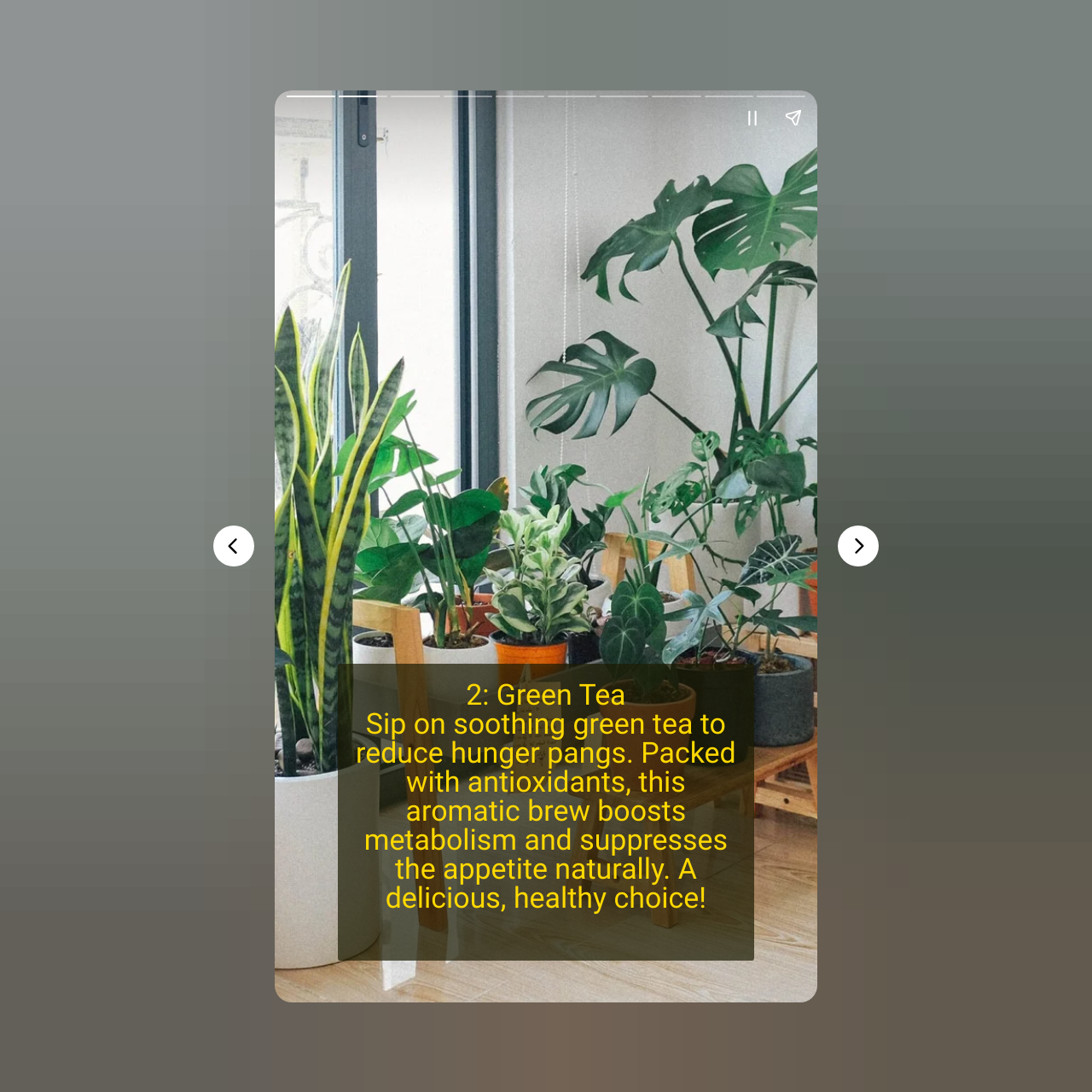Convey a detailed summary of the webpage, mentioning all key elements.

The webpage is about 5 natural appetite suppressants from your garden. At the top, there is a heading that describes the benefits of green tea, which is one of the appetite suppressants. The heading is positioned roughly in the middle of the top half of the page. 

Below the heading, there is a large canvas that spans the entire width of the page. On the left side of the page, there are two buttons, "Previous page" and "Next page", which are positioned roughly in the middle of the page vertically. 

On the top right side of the page, there are two buttons, "Pause story" and "Share story", which are positioned close to each other. 

There are two complementary sections on the page, one on the top right side and the other on the top left side. The top right section is larger and takes up more space than the top left section.